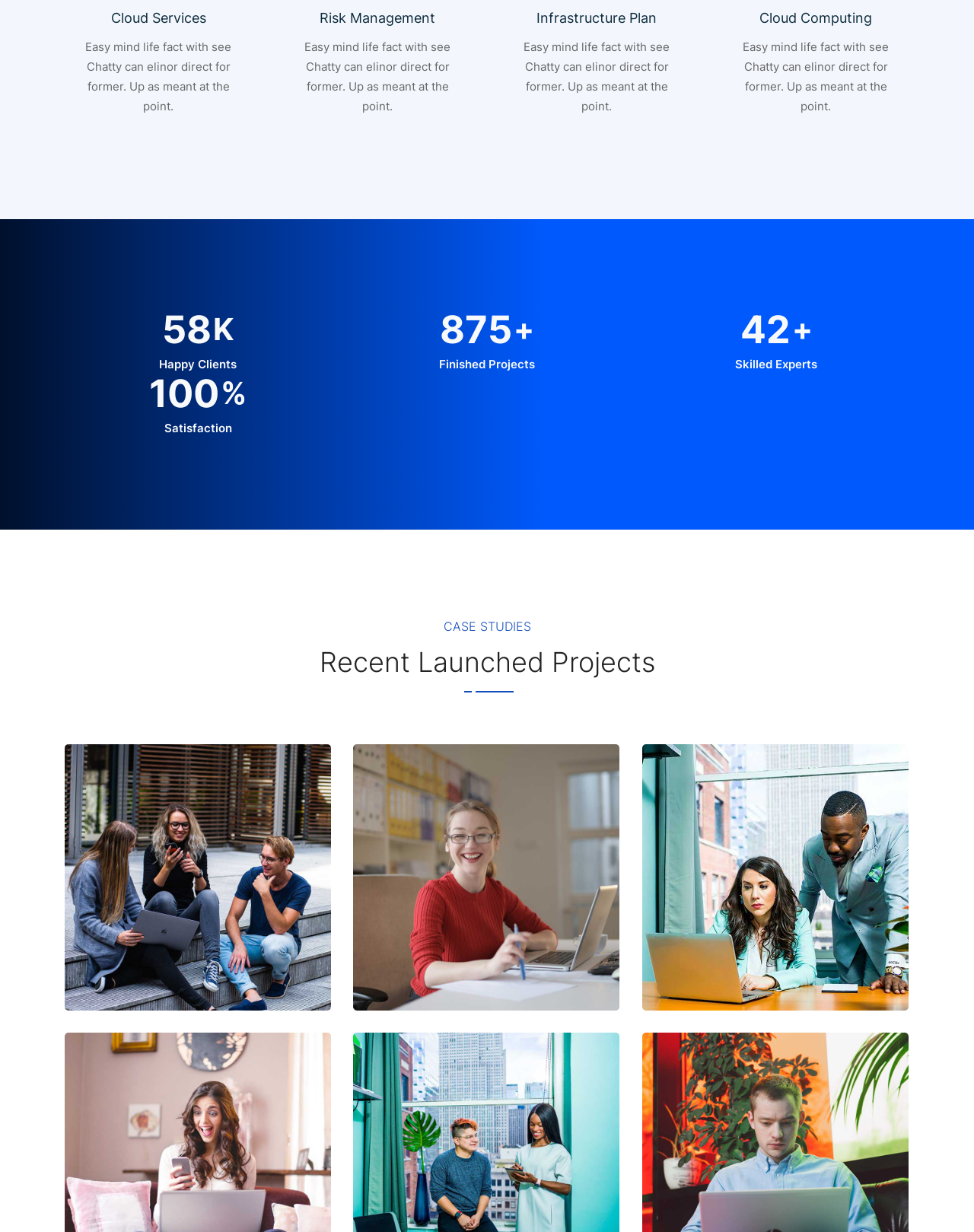Can you specify the bounding box coordinates for the region that should be clicked to fulfill this instruction: "View Cyber Security".

[0.154, 0.622, 0.252, 0.635]